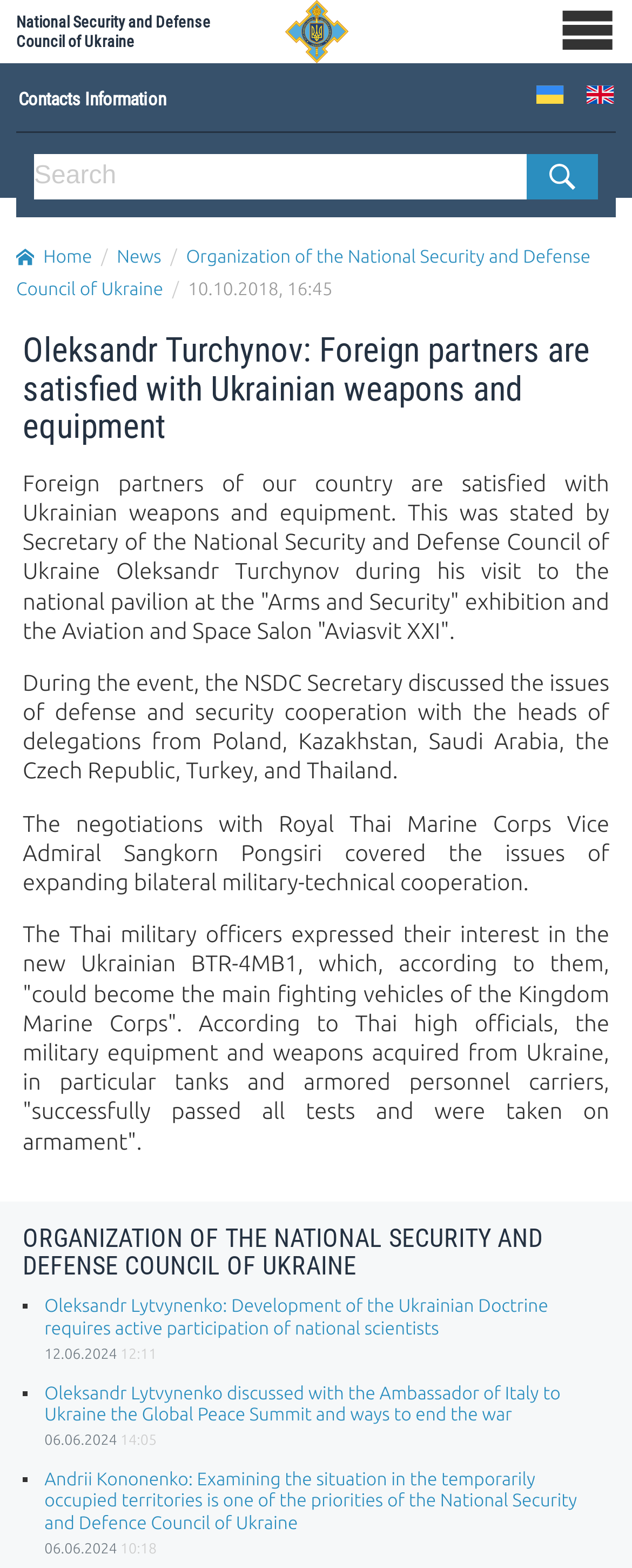Please identify the bounding box coordinates of the region to click in order to complete the given instruction: "Visit the 'Contacts Information' page". The coordinates should be four float numbers between 0 and 1, i.e., [left, top, right, bottom].

[0.029, 0.046, 0.262, 0.082]